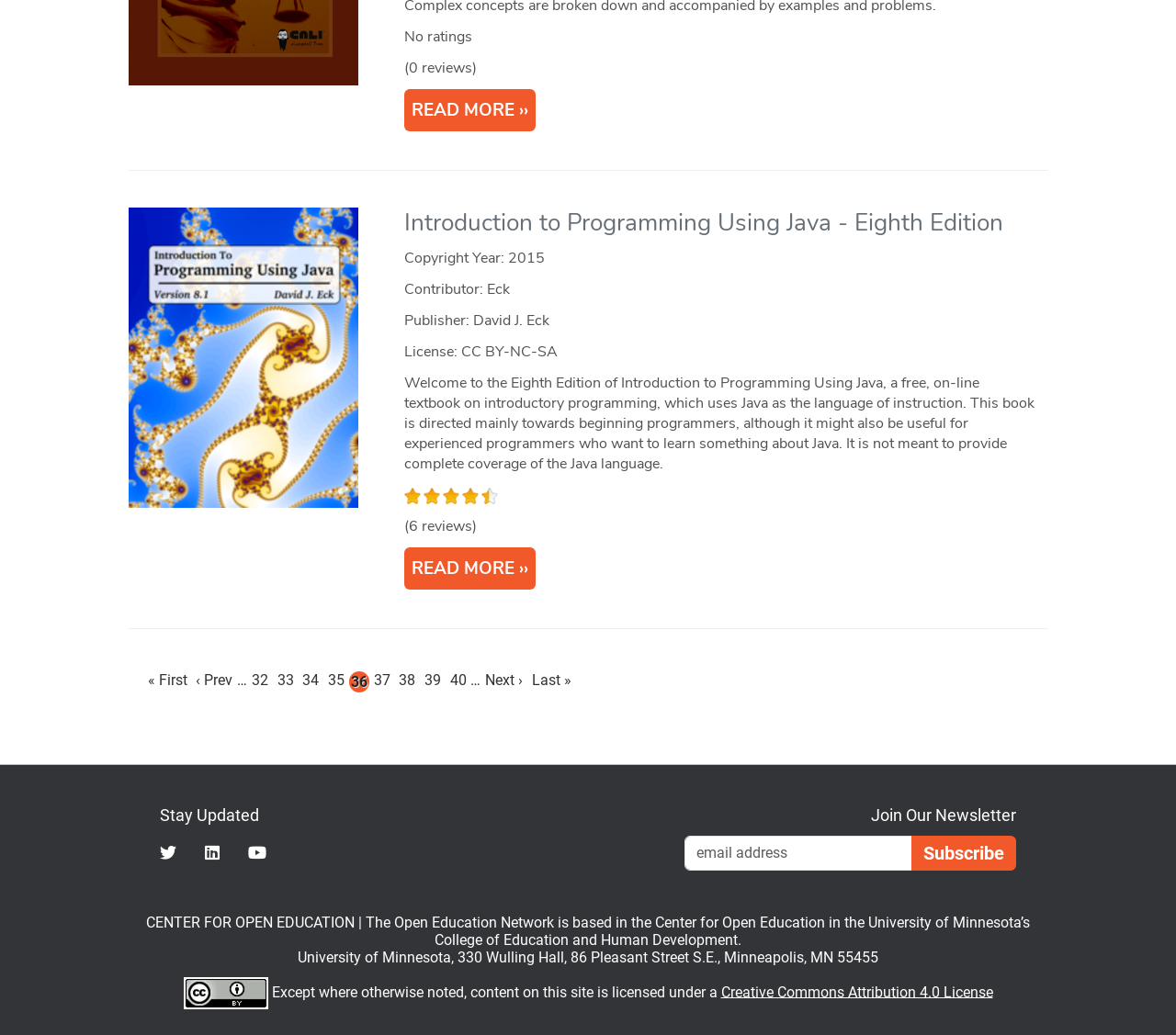Determine the bounding box coordinates for the area that needs to be clicked to fulfill this task: "Follow on Twitter". The coordinates must be given as four float numbers between 0 and 1, i.e., [left, top, right, bottom].

[0.136, 0.816, 0.174, 0.833]